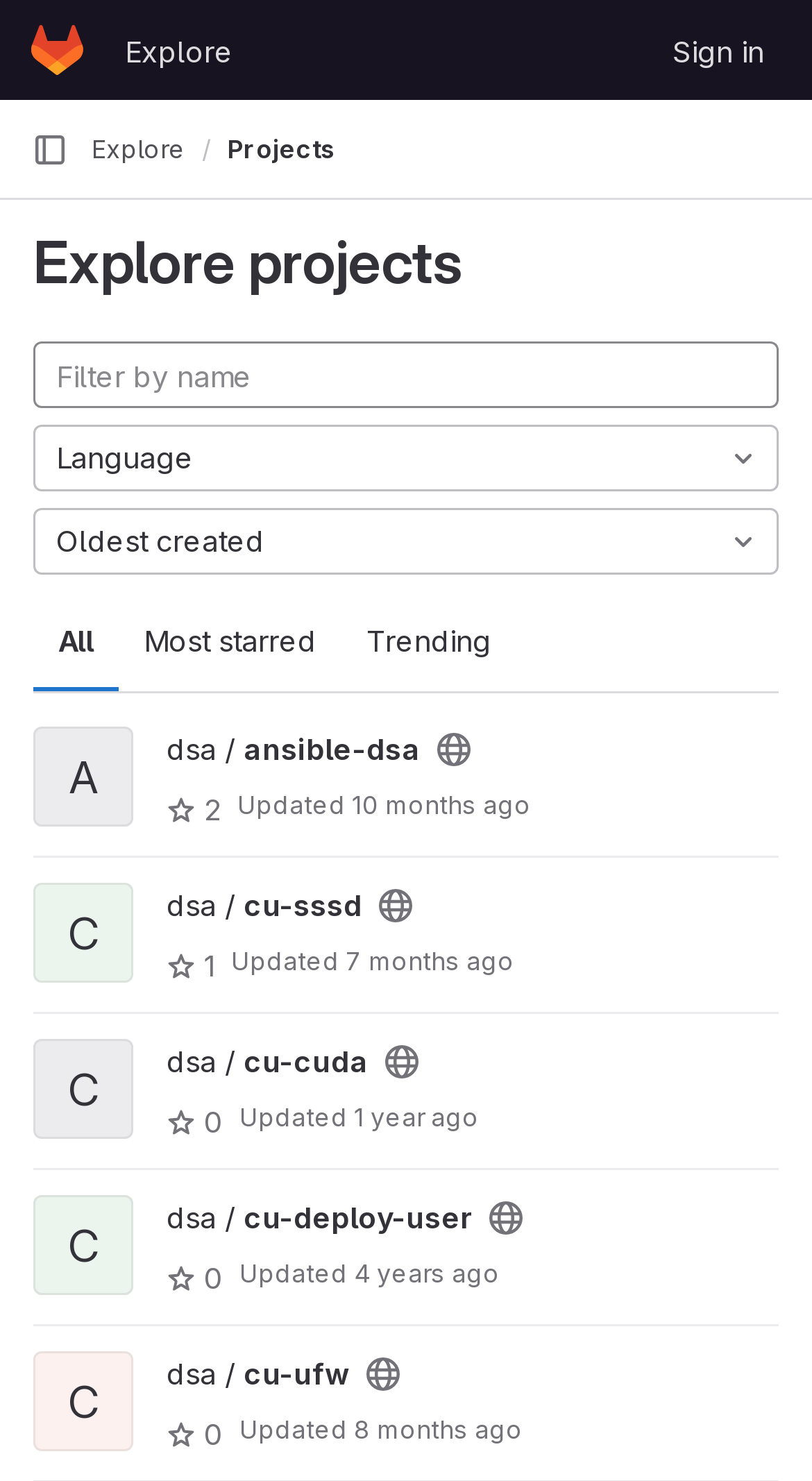Based on the element description Toggle search field, identify the bounding box of the UI element in the given webpage screenshot. The coordinates should be in the format (top-left x, top-left y, bottom-right x, bottom-right y) and must be between 0 and 1.

None